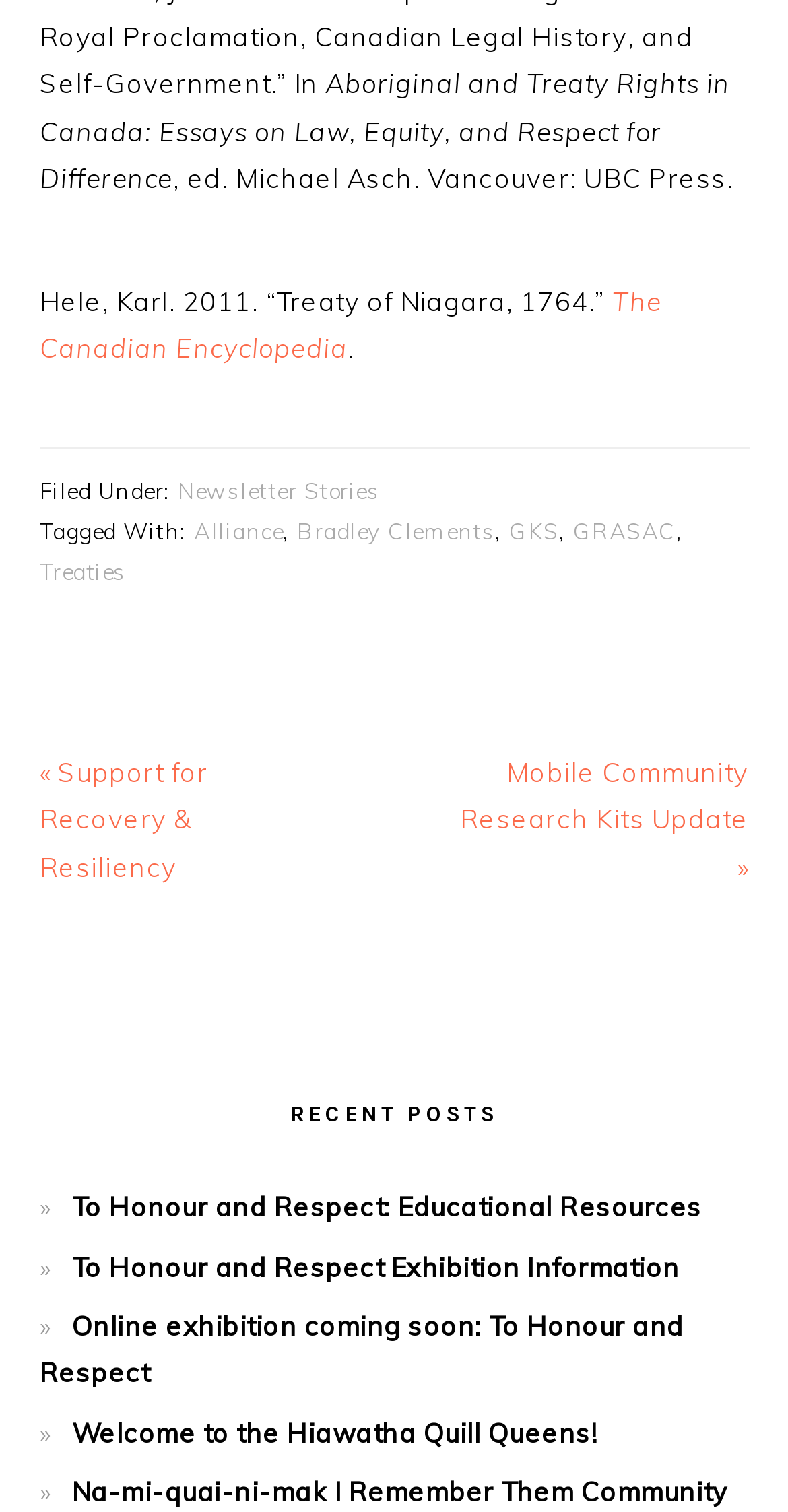Respond with a single word or short phrase to the following question: 
Who is the editor of the book?

Michael Asch